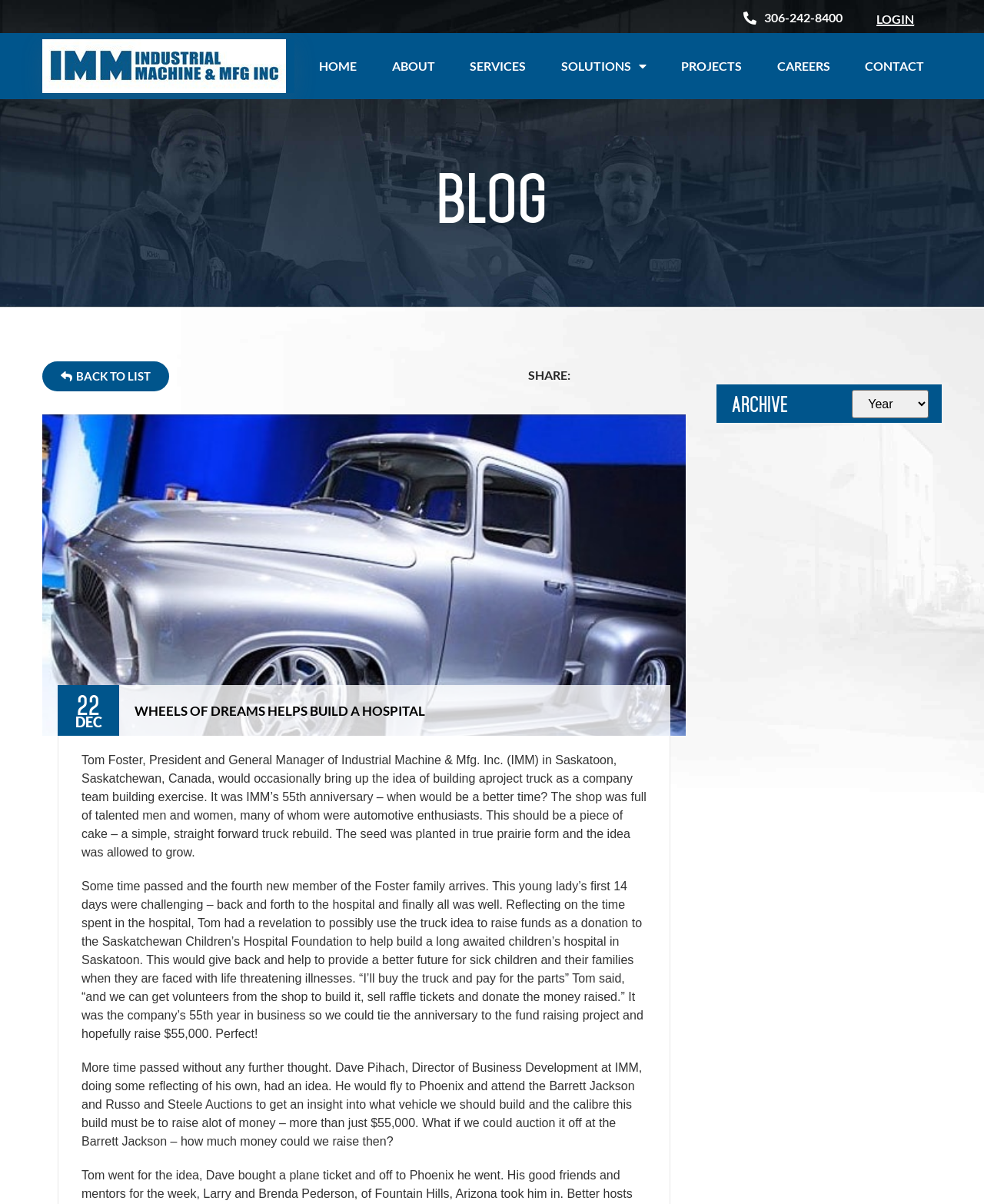Construct a thorough caption encompassing all aspects of the webpage.

The webpage is about IMM helping to build a hospital, with a focus on teamwork and fundraising. At the top of the page, there are several links, including "HOME", "ABOUT", "SERVICES", "SOLUTIONS", "PROJECTS", "CAREERS", and "CONTACT", which are positioned horizontally across the page. Below these links, there is a button labeled "BACK TO LIST" on the left side, and a "SHARE" section with links to Facebook, Twitter, and Instagram on the right side.

The main content of the page is a news article or blog post, which is divided into several sections. The title of the article, "WHEELS OF DREAMS HELPS BUILD A HOSPITAL", is prominently displayed at the top of the content area. The article tells the story of how Tom Foster, President and General Manager of Industrial Machine & Mfg. Inc. (IMM), came up with the idea of building a project truck as a company team-building exercise, and how this idea evolved into a fundraising project to raise money for the Saskatchewan Children's Hospital Foundation.

The article is written in a narrative style, with three paragraphs of text that describe the evolution of the project. The text is positioned in the middle of the page, with a moderate font size. There are no images on the page, but there are several links and buttons scattered throughout the content area.

At the bottom of the page, there is a section labeled "ARCHIVE", and a combobox with a dropdown menu. The page also has a few links to other pages, including a link to a login page and a link to a phone number. Overall, the page has a clean and organized layout, with a focus on presenting the story of IMM's fundraising project in a clear and readable manner.